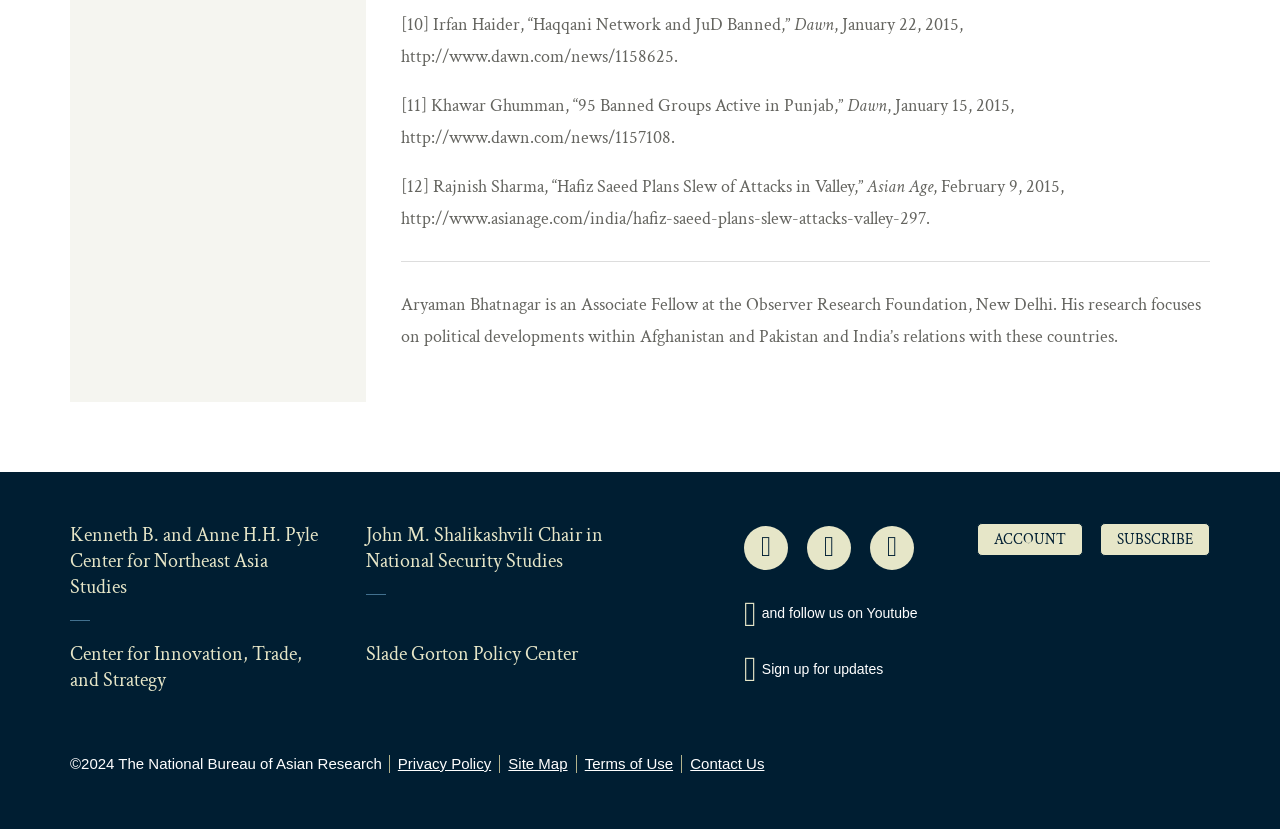How many centers are mentioned on the webpage?
Answer the question with a detailed and thorough explanation.

There are four centers mentioned on the webpage: Kenneth B. and Anne H.H. Pyle Center for Northeast Asia Studies, John M. Shalikashvili Chair in National Security Studies, Center for Innovation, Trade, and Strategy, and Slade Gorton Policy Center.